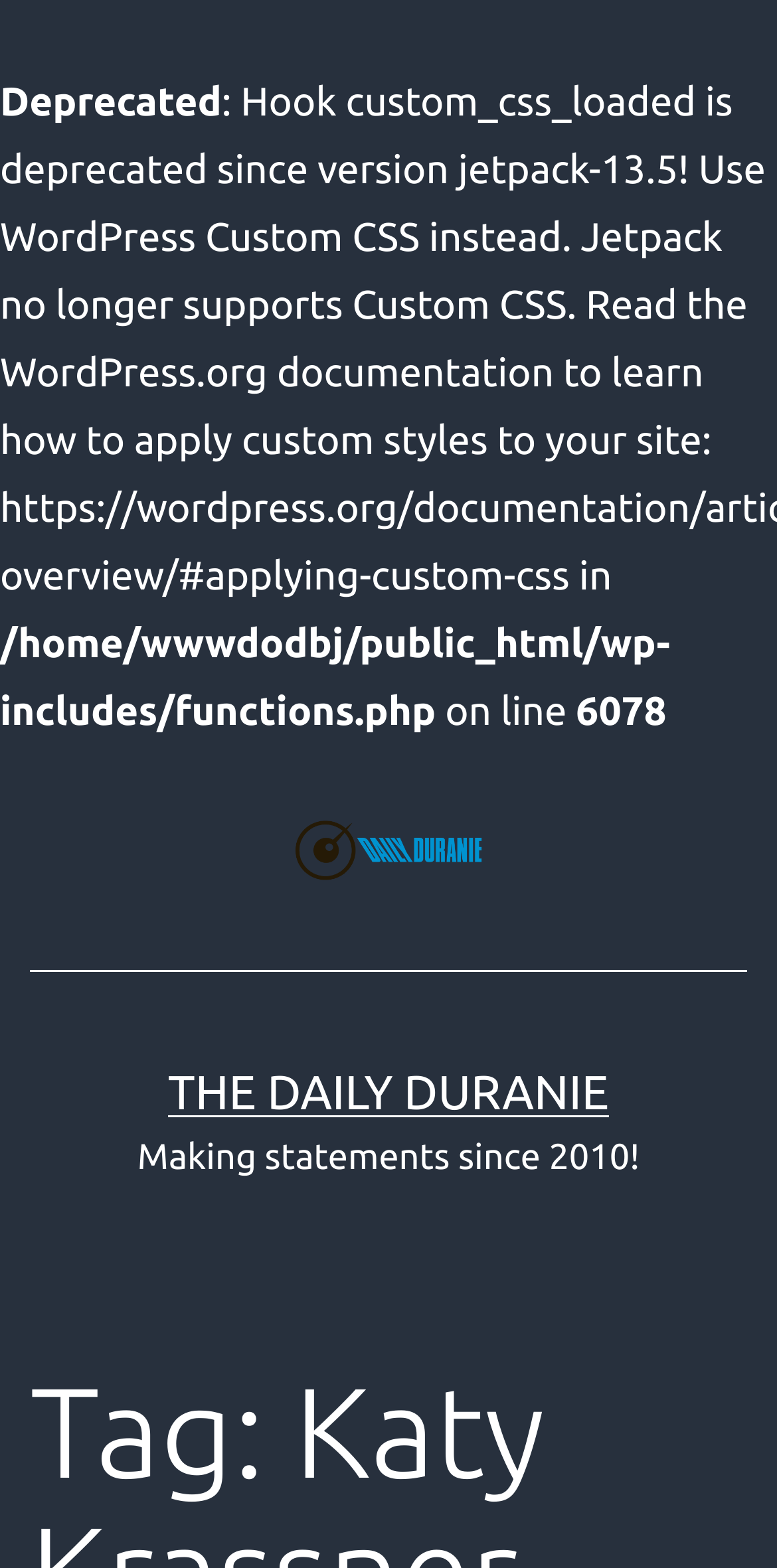What is the name of the website?
From the screenshot, supply a one-word or short-phrase answer.

The Daily Duranie